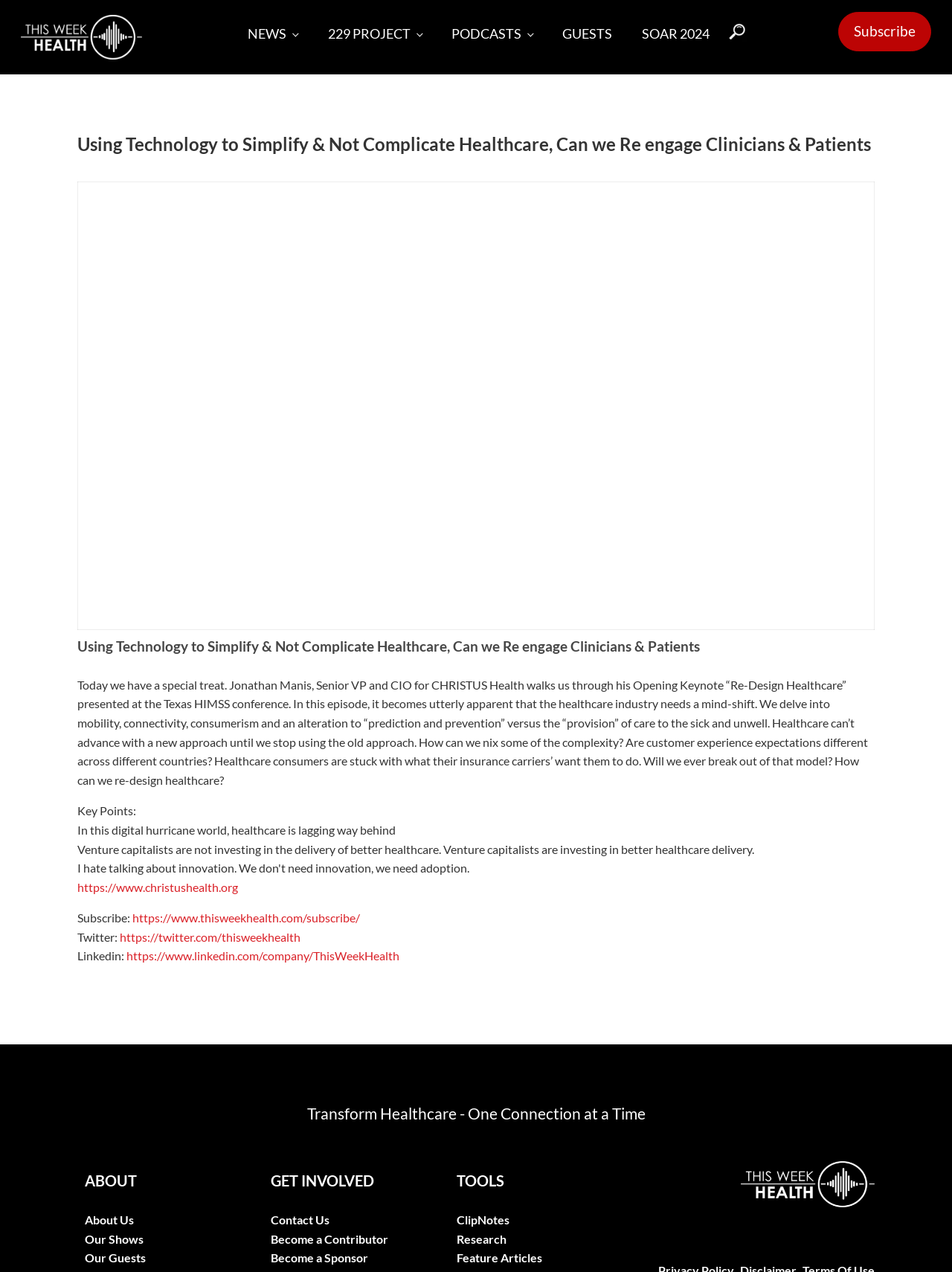Provide the bounding box coordinates for the area that should be clicked to complete the instruction: "Click on the 'NEWS' link".

[0.245, 0.012, 0.329, 0.038]